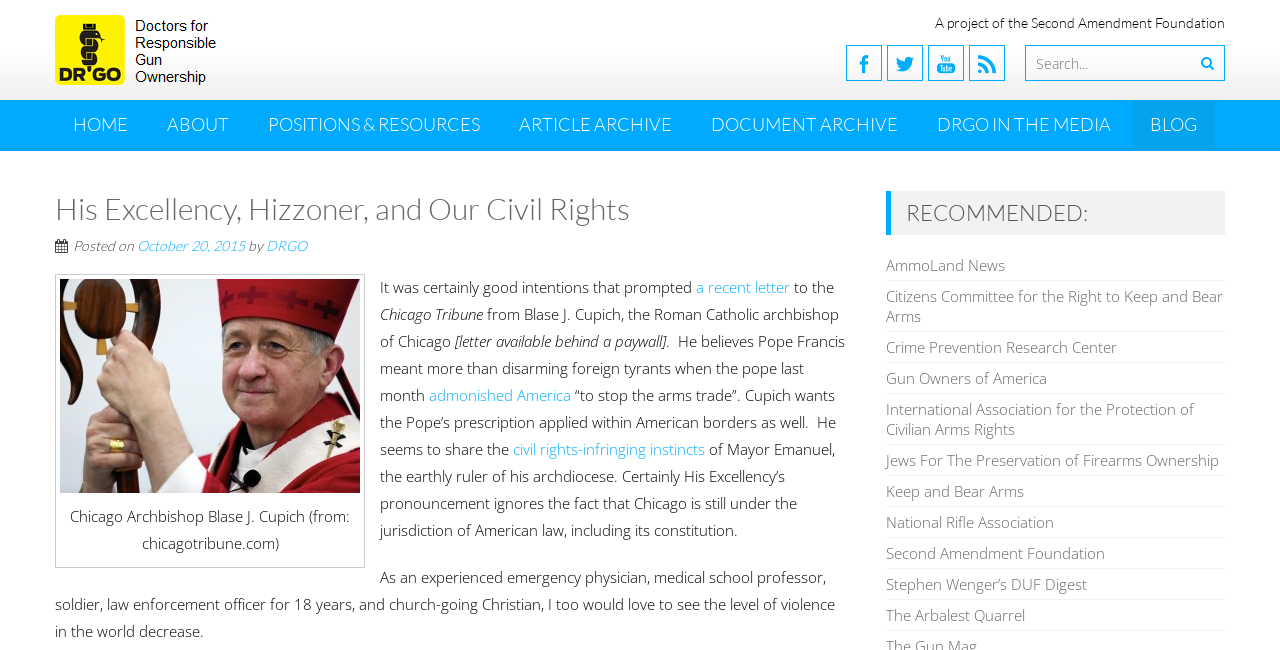Use a single word or phrase to answer the following:
What is the date of the article?

October 20, 2015